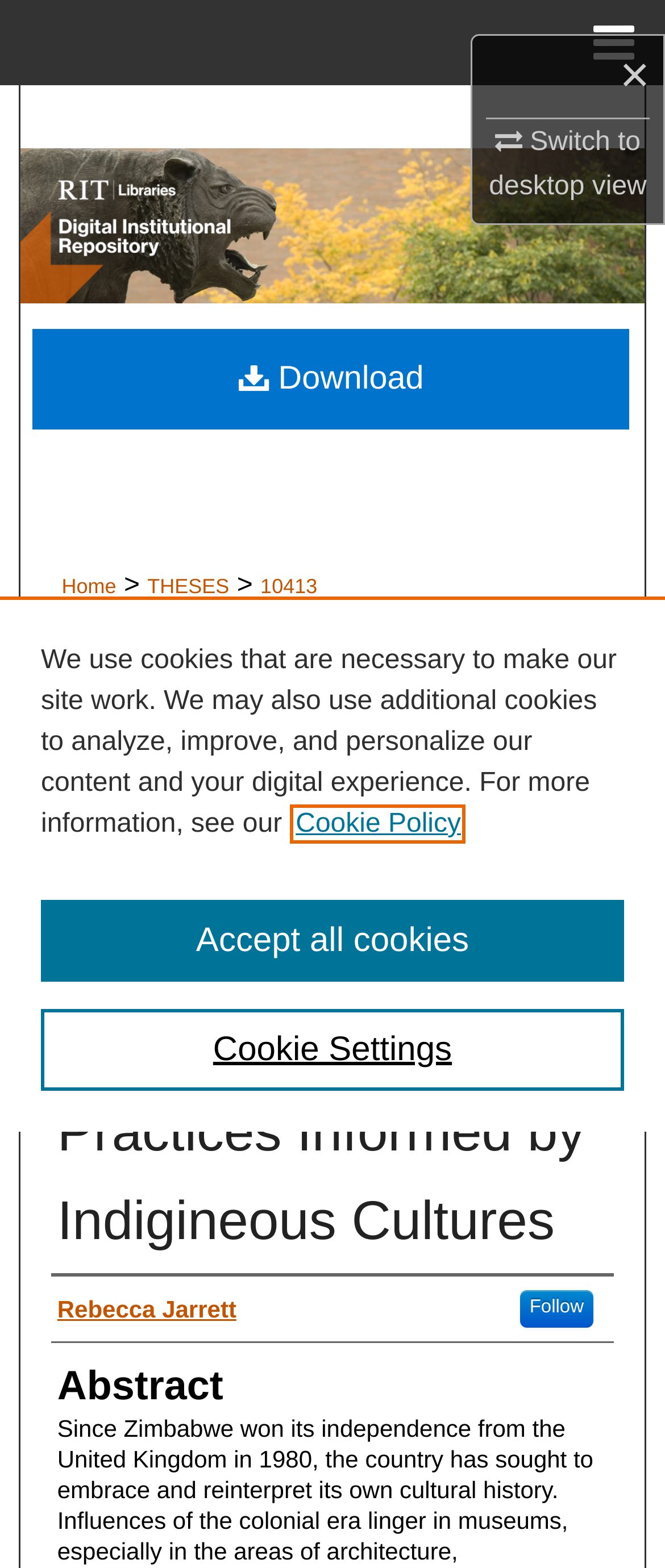Find the main header of the webpage and produce its text content.

Decolonization of Zimbabwean Museums: The Movement Toward Practices Informed by Indigineous Cultures